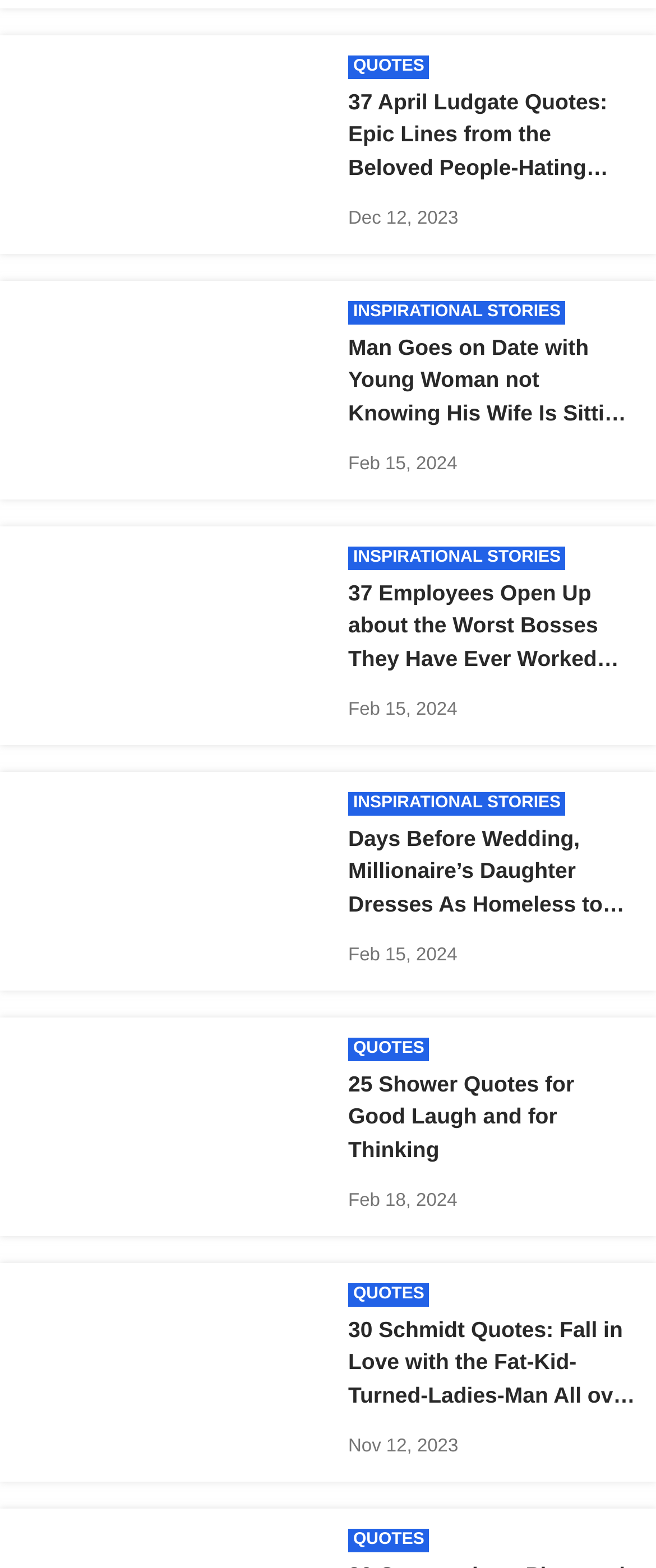Identify the coordinates of the bounding box for the element described below: "Inspirational Stories". Return the coordinates as four float numbers between 0 and 1: [left, top, right, bottom].

[0.538, 0.505, 0.855, 0.52]